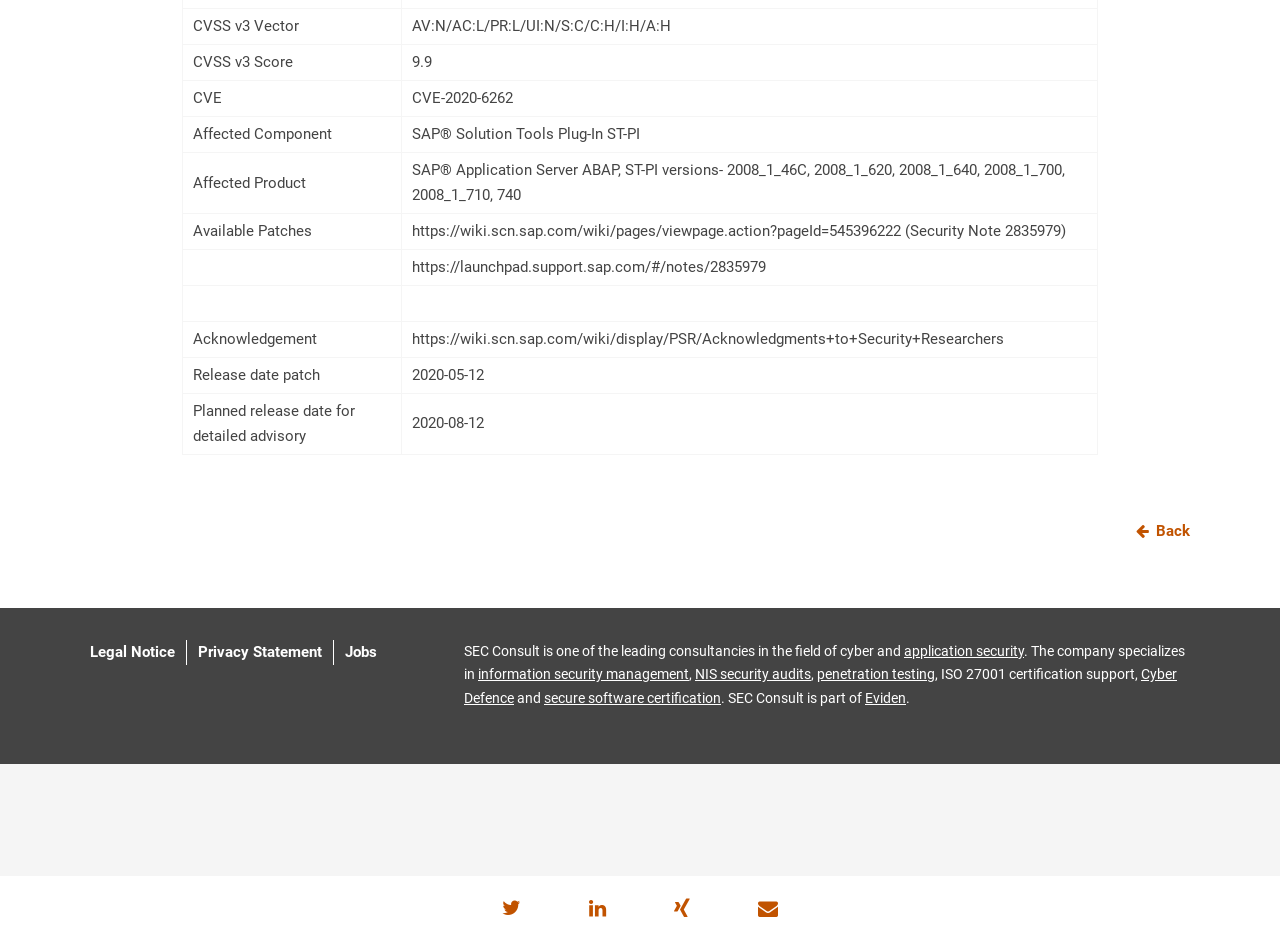Specify the bounding box coordinates of the element's region that should be clicked to achieve the following instruction: "Visit the 'Legal Notice' page". The bounding box coordinates consist of four float numbers between 0 and 1, in the format [left, top, right, bottom].

[0.07, 0.682, 0.137, 0.702]